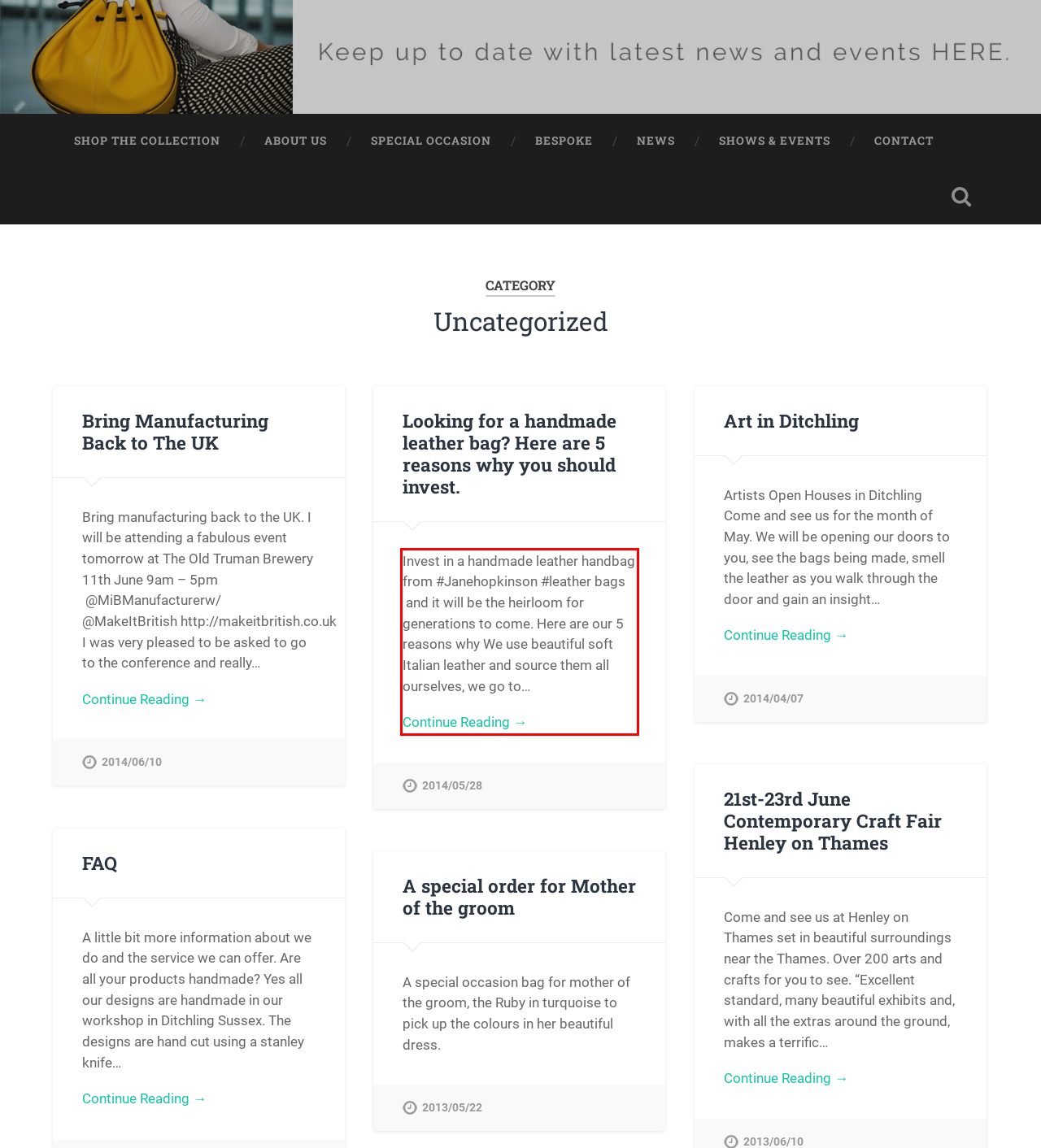Given a webpage screenshot, locate the red bounding box and extract the text content found inside it.

Invest in a handmade leather handbag from #Janehopkinson #leather bags and it will be the heirloom for generations to come. Here are our 5 reasons why We use beautiful soft Italian leather and source them all ourselves, we go to… Continue Reading →